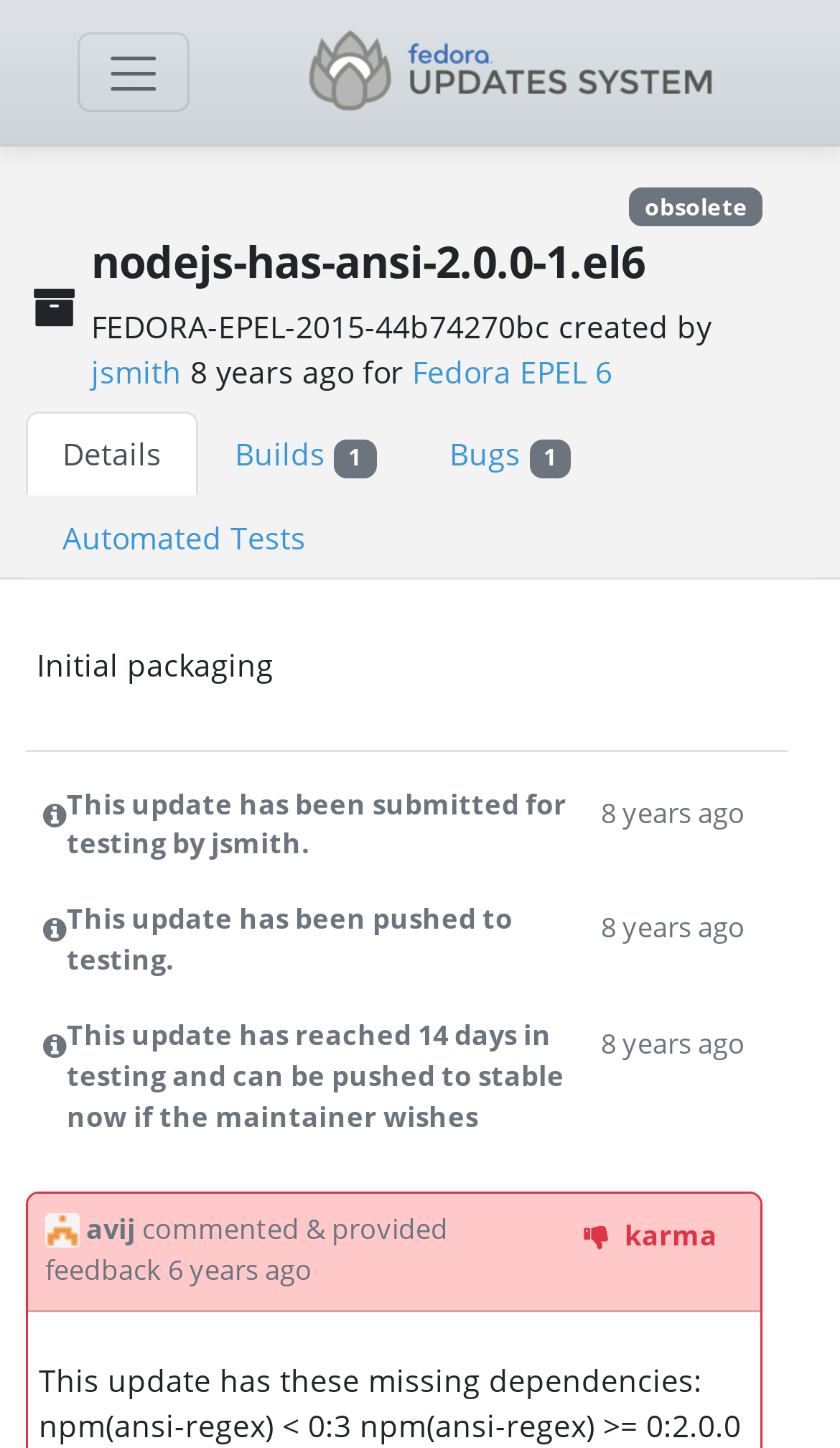Locate the bounding box coordinates of the element that needs to be clicked to carry out the instruction: "Go to Fedora Update System". The coordinates should be given as four float numbers ranging from 0 to 1, i.e., [left, top, right, bottom].

[0.353, 0.012, 0.867, 0.087]